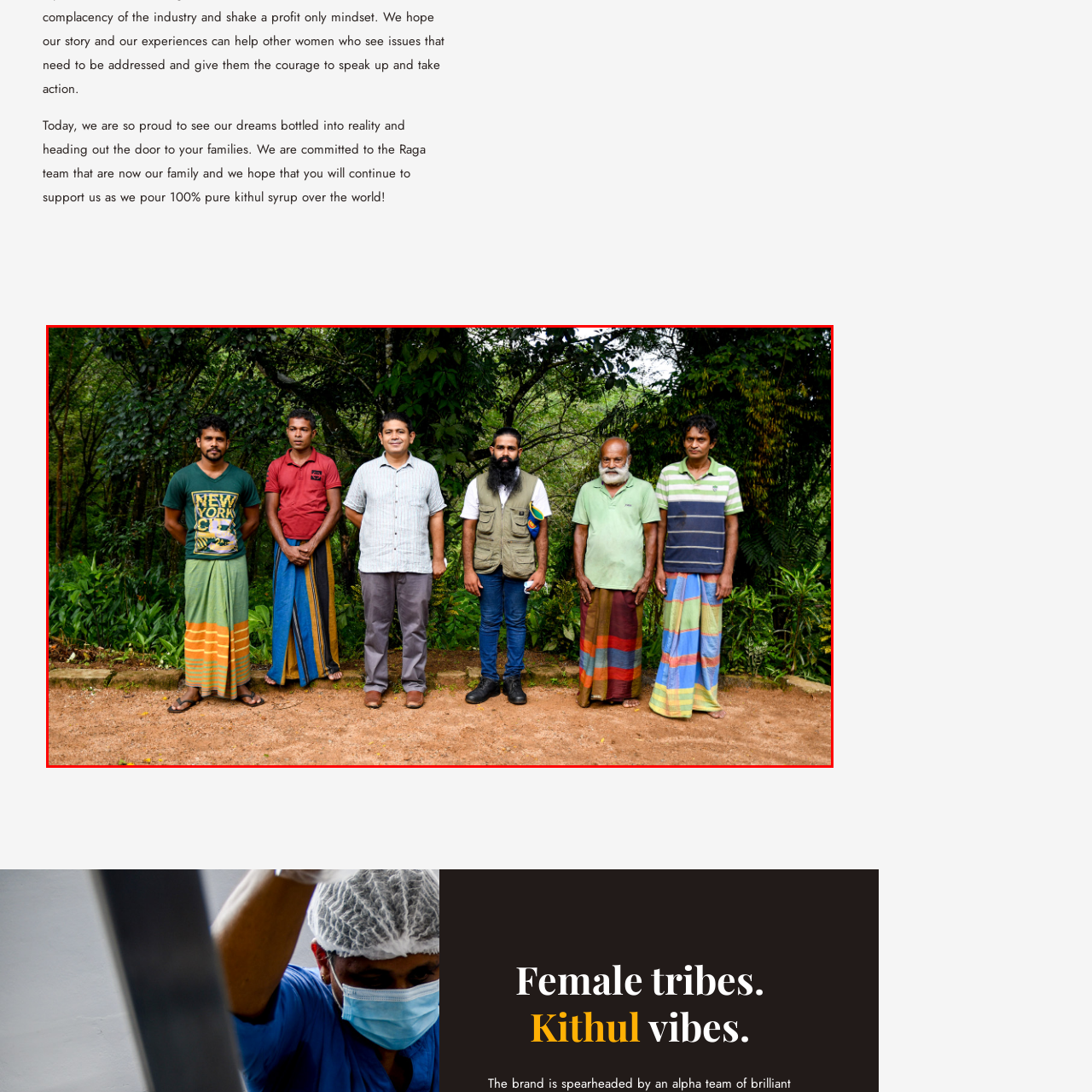Examine the segment of the image contained within the black box and respond comprehensively to the following question, based on the visual content: 
What is hinted at in the accompanying text?

I read the caption and found that the natural environment in the backdrop of the image is indicative of their connection to their surroundings and possibly their community's livelihood, as hinted in the accompanying text. The specific livelihood hinted at is the production of kithul syrup.